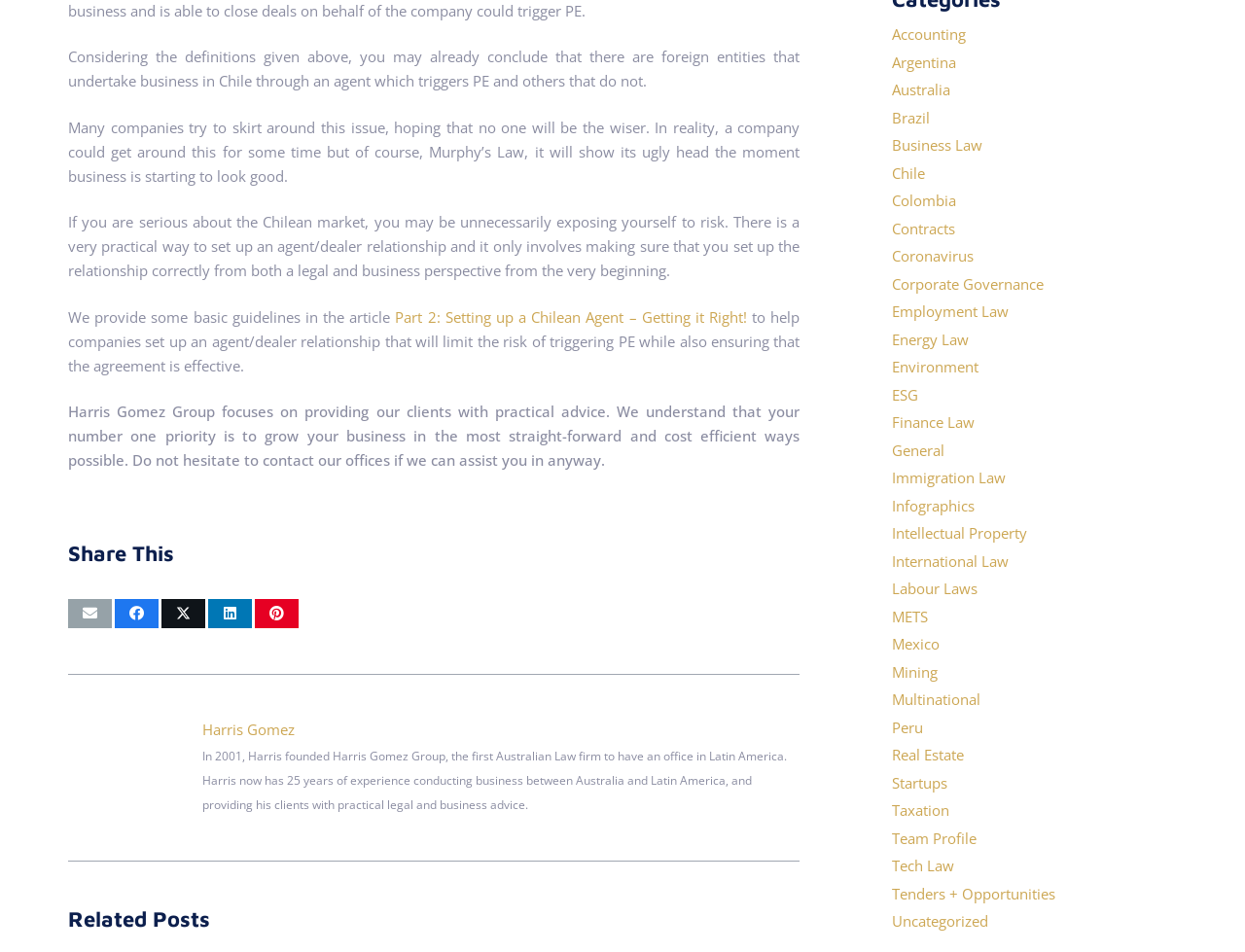What is the topic of the article?
Answer the question with a single word or phrase, referring to the image.

Chilean Agent